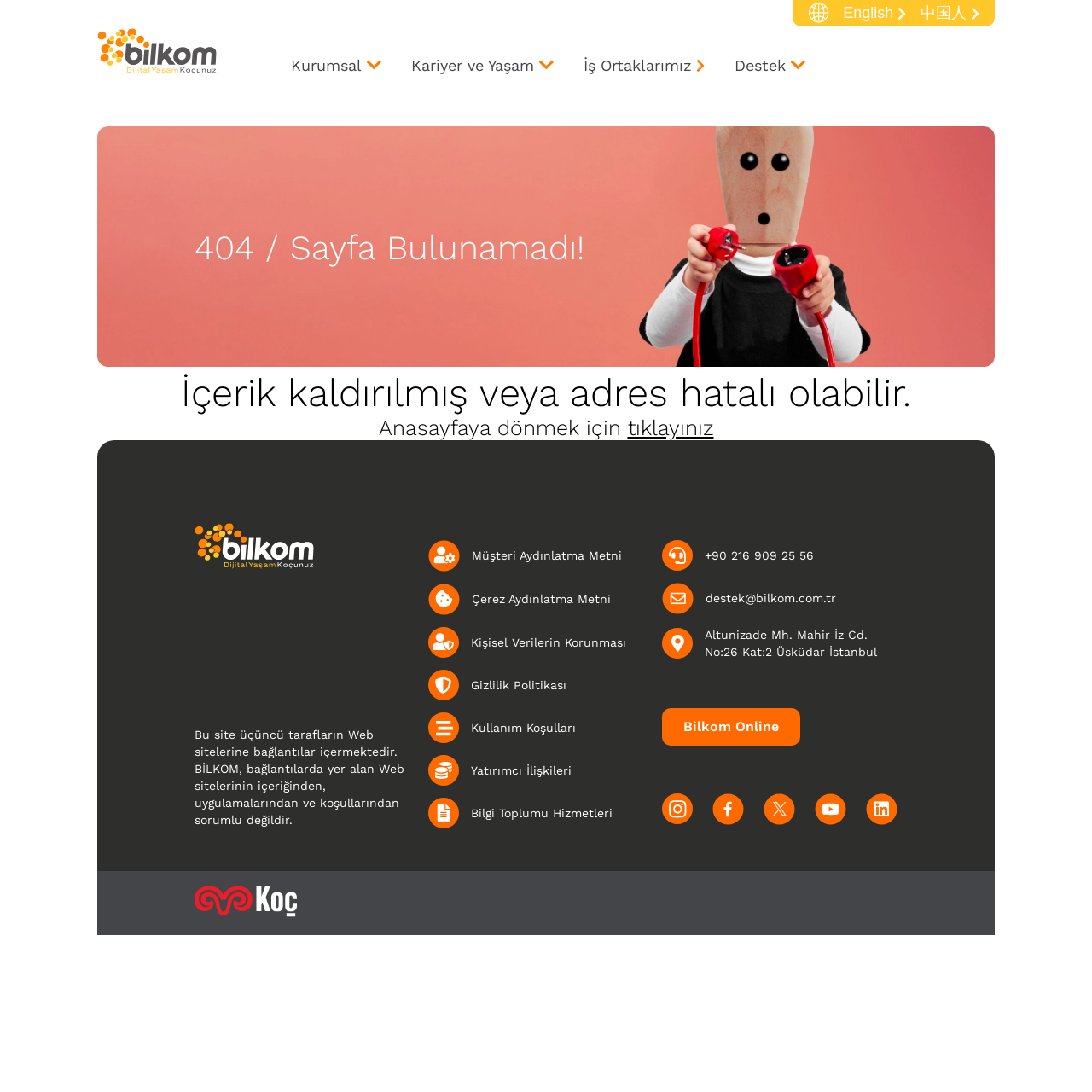What is the address of Bilkom mentioned on the webpage?
Please utilize the information in the image to give a detailed response to the question.

I found this address in the footer section of the webpage, which is likely to be the physical address of Bilkom.